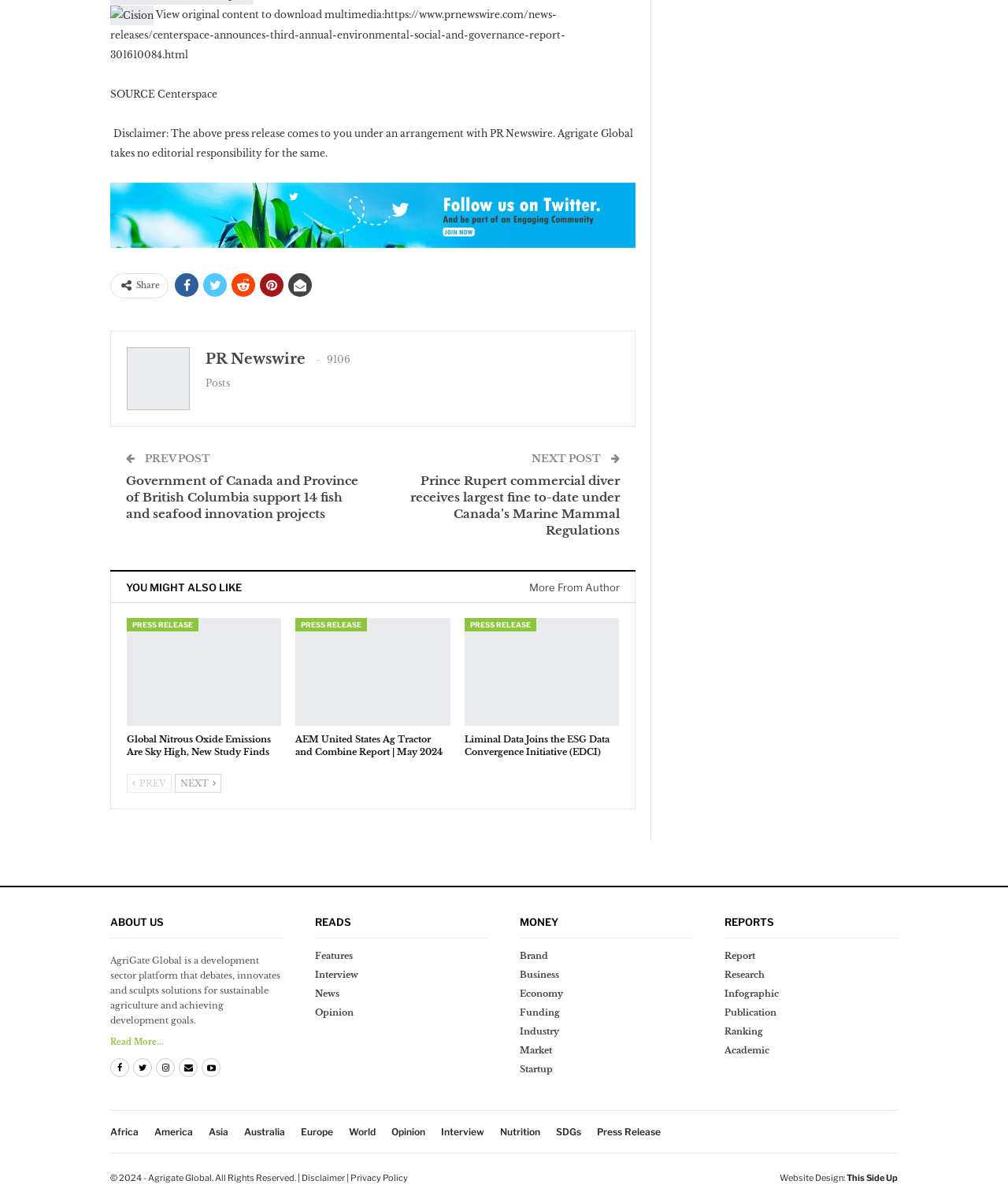Identify the bounding box coordinates of the specific part of the webpage to click to complete this instruction: "Read more about AgriGate Global".

[0.109, 0.862, 0.162, 0.87]